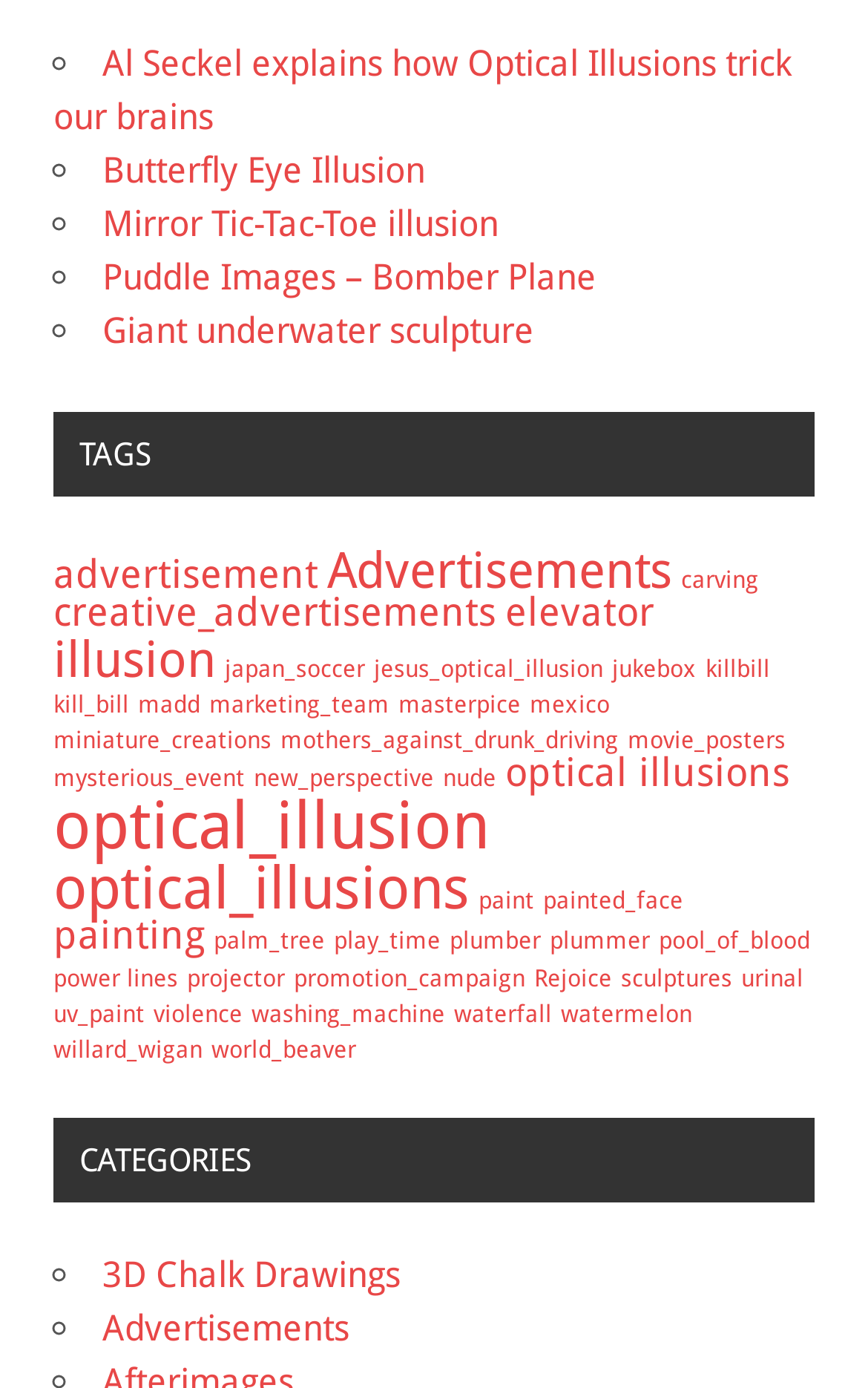For the element described, predict the bounding box coordinates as (top-left x, top-left y, bottom-right x, bottom-right y). All values should be between 0 and 1. Element description: optical illusions

[0.582, 0.541, 0.91, 0.573]